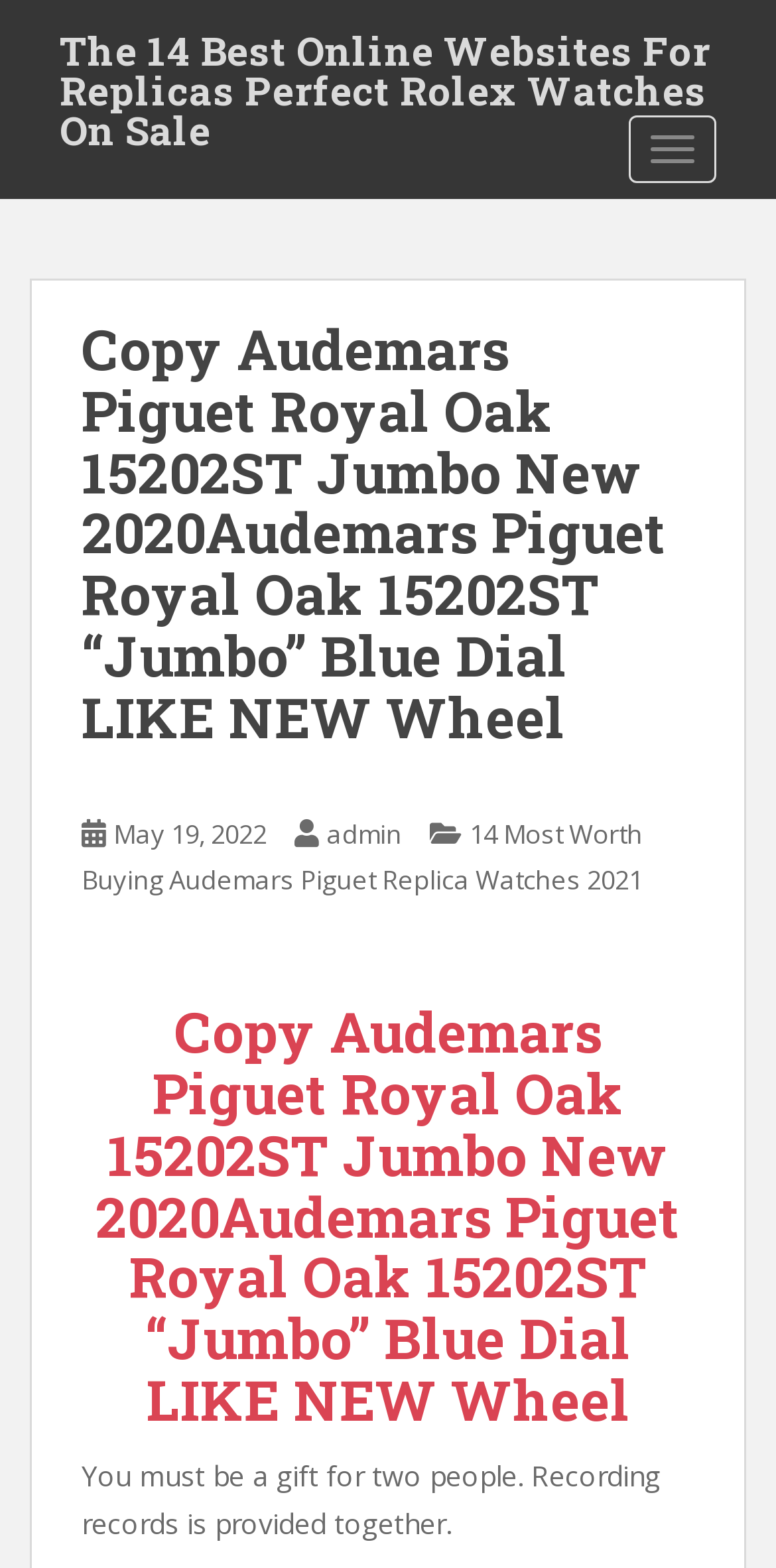Use the information in the screenshot to answer the question comprehensively: What is the purpose of the webpage?

Based on the overall content of the webpage, including the heading and the links present, it can be inferred that the purpose of the webpage is to provide replica watches, specifically Audemars Piguet Royal Oak watches.